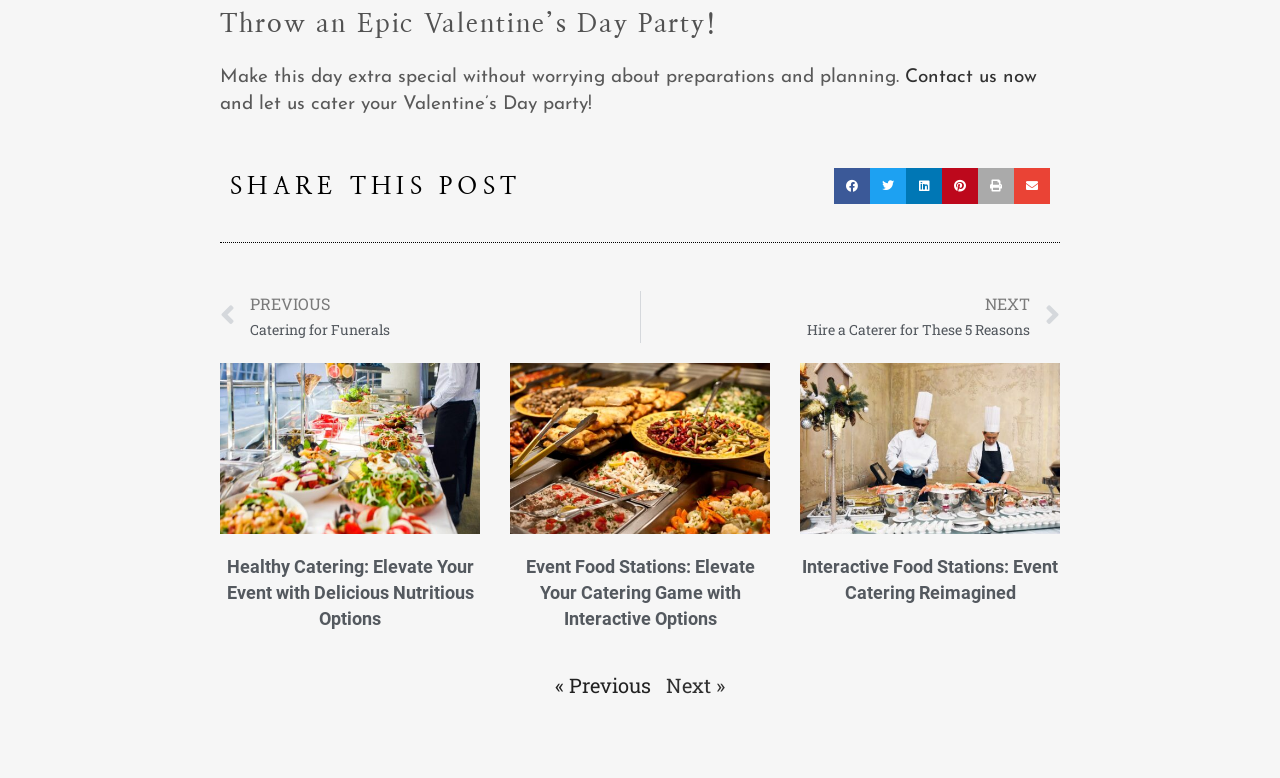What is the navigation section at the bottom of the page for?
Provide a concise answer using a single word or phrase based on the image.

Pagination